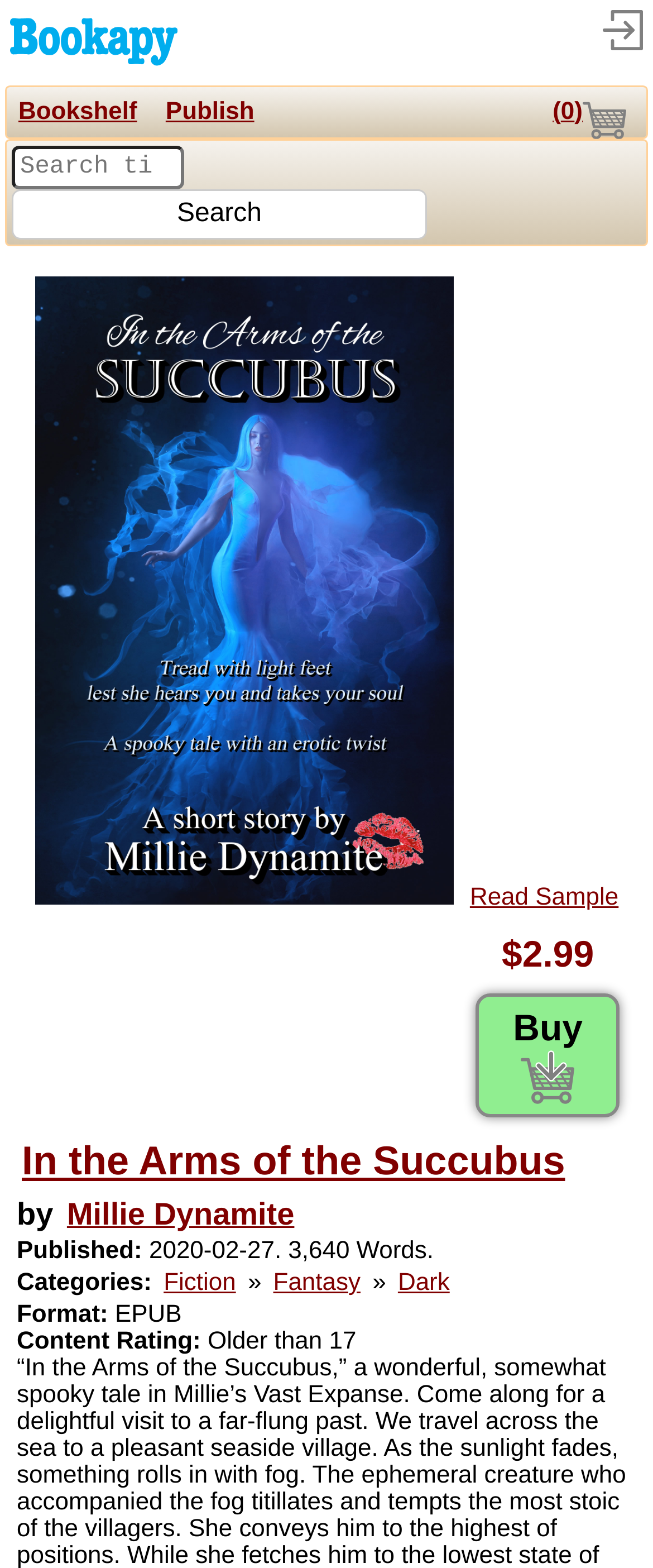What is the format of the book?
Refer to the image and provide a one-word or short phrase answer.

EPUB